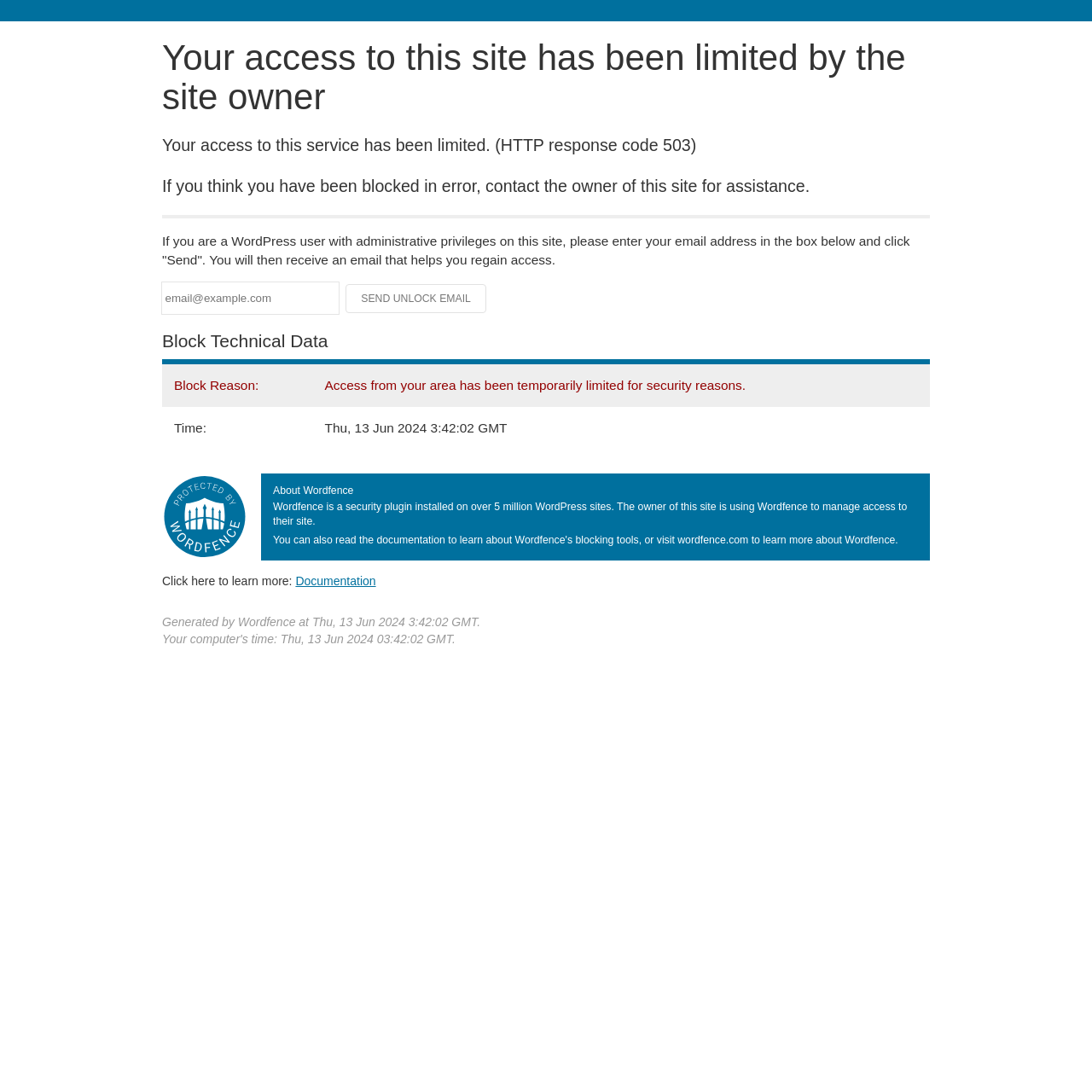What is the reason for the site access limitation?
Please answer the question with a single word or phrase, referencing the image.

Security reasons